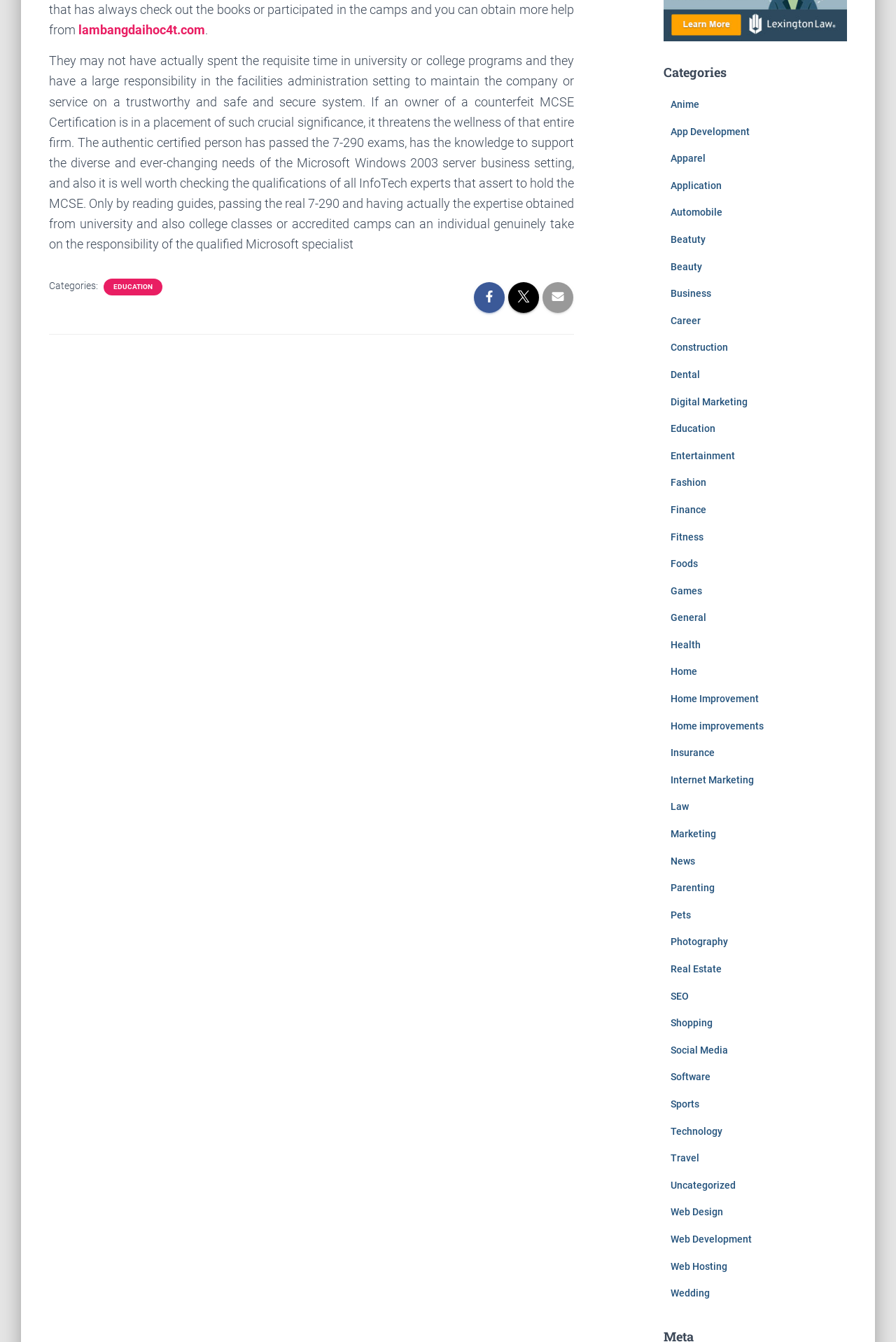Specify the bounding box coordinates of the area to click in order to execute this command: 'Read the article about MCSE Certification'. The coordinates should consist of four float numbers ranging from 0 to 1, and should be formatted as [left, top, right, bottom].

[0.055, 0.04, 0.641, 0.187]